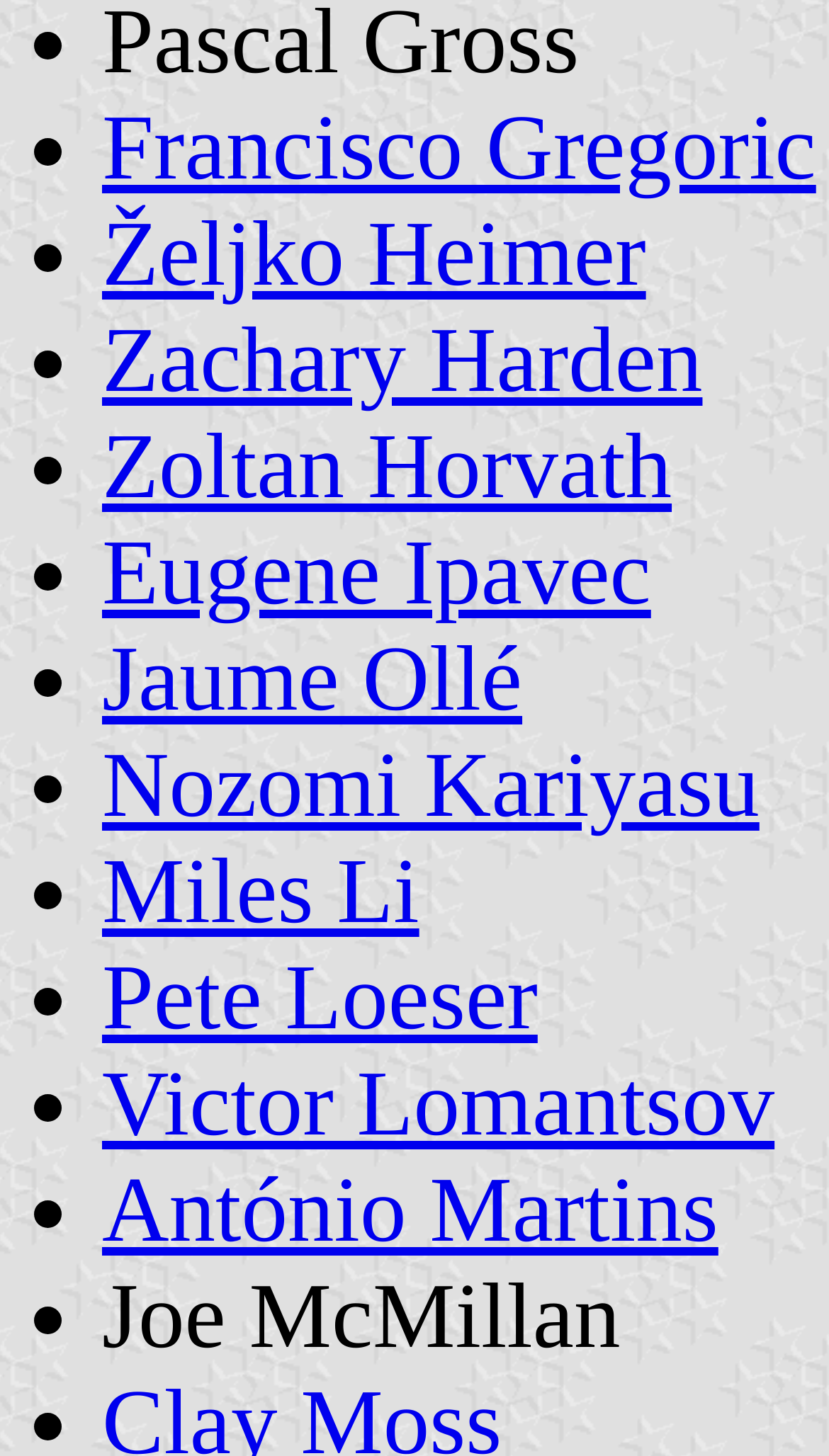Pinpoint the bounding box coordinates of the element you need to click to execute the following instruction: "view Zachary Harden's profile". The bounding box should be represented by four float numbers between 0 and 1, in the format [left, top, right, bottom].

[0.123, 0.213, 0.847, 0.283]